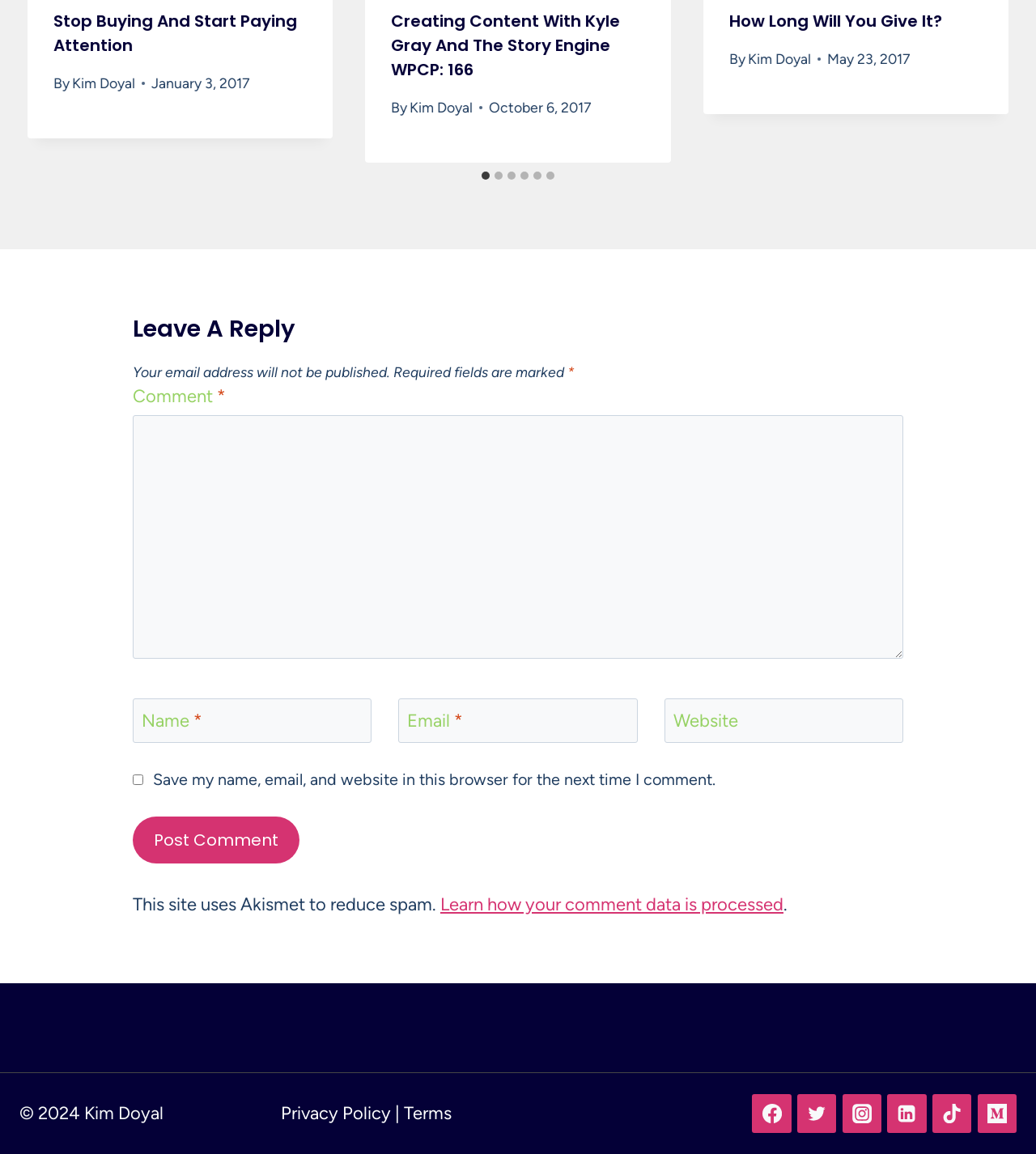What is the author of the first article?
Answer the question with a detailed explanation, including all necessary information.

The first article has a heading 'Stop Buying And Start Paying Attention' and below it, there is a 'By' text followed by a link 'Kim Doyal', which indicates that Kim Doyal is the author of the article.